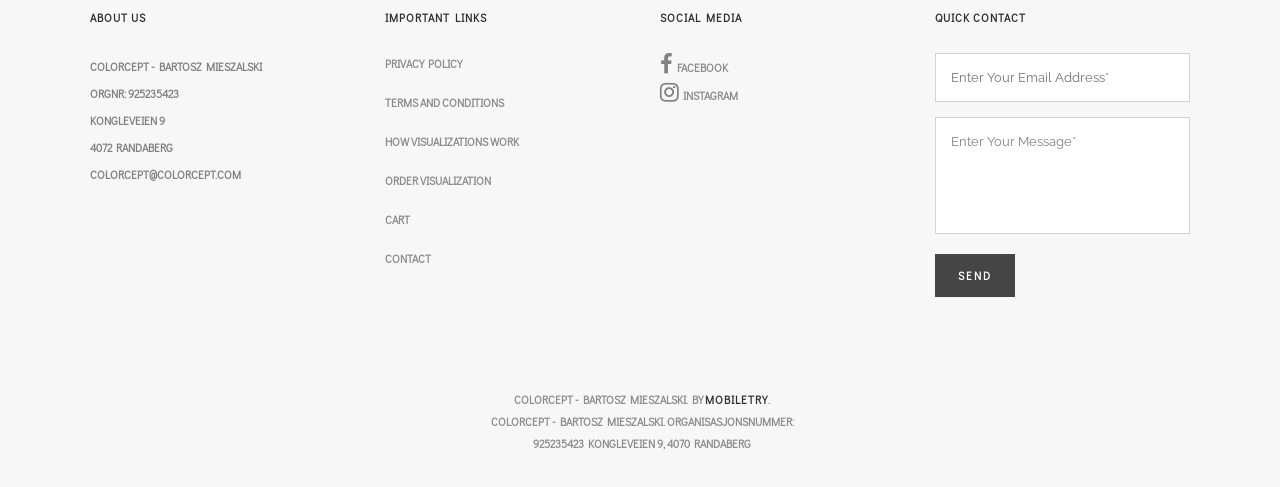Determine the bounding box coordinates for the area that should be clicked to carry out the following instruction: "Click on the 'PRIVACY POLICY' link".

[0.301, 0.108, 0.492, 0.154]